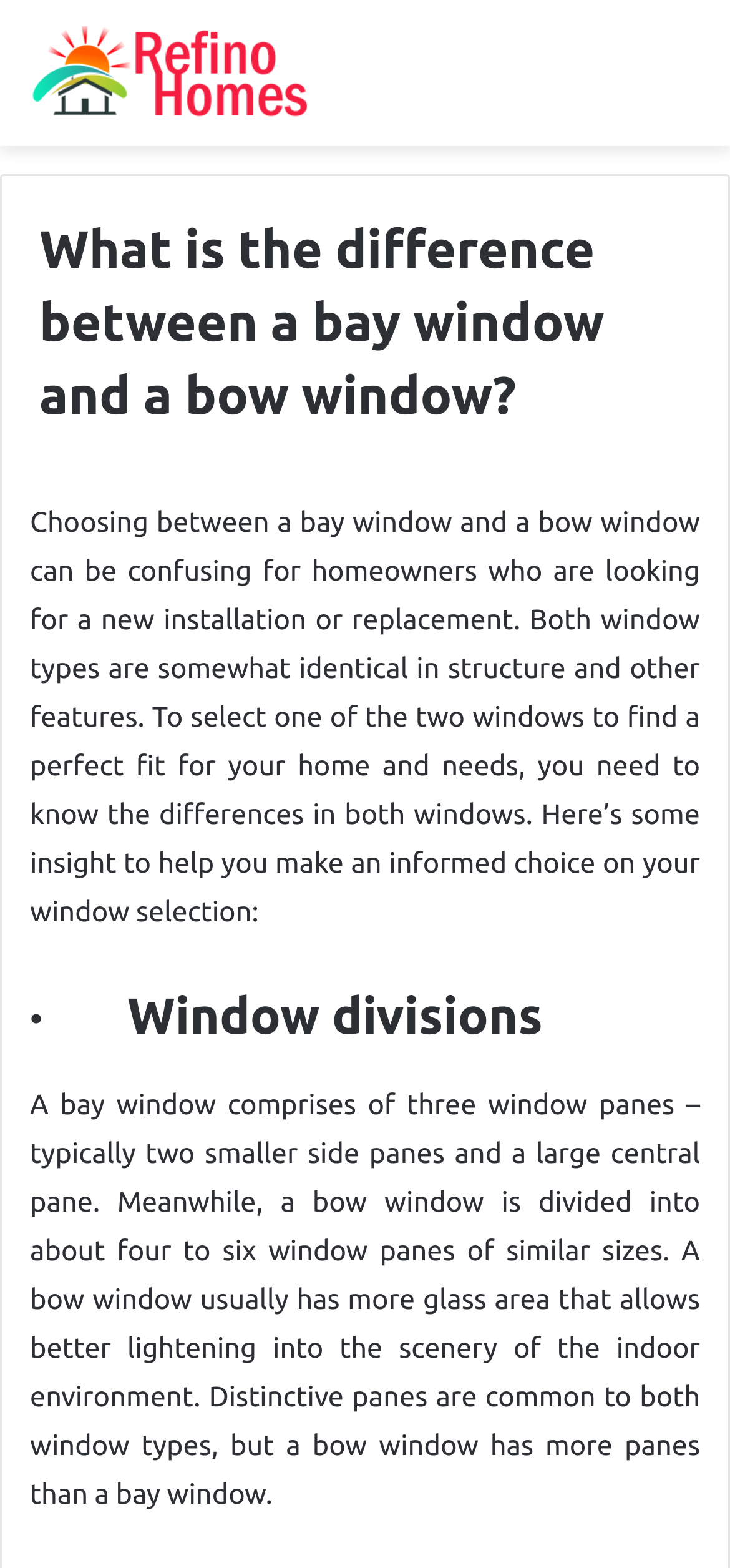Extract the main title from the webpage and generate its text.

What is the difference between a bay window and a bow window?